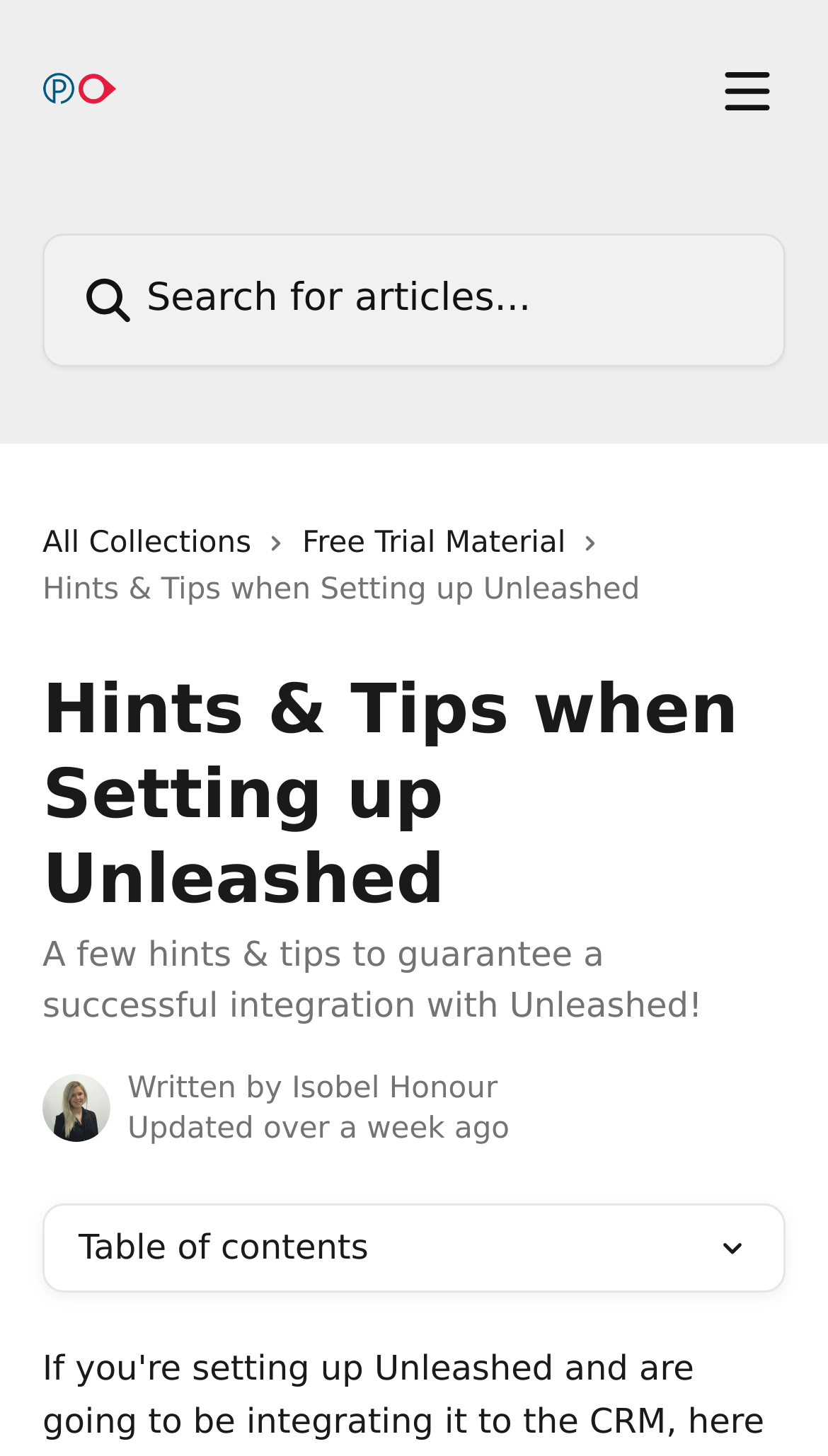Answer the question briefly using a single word or phrase: 
What is the author's name?

Isobel Honour